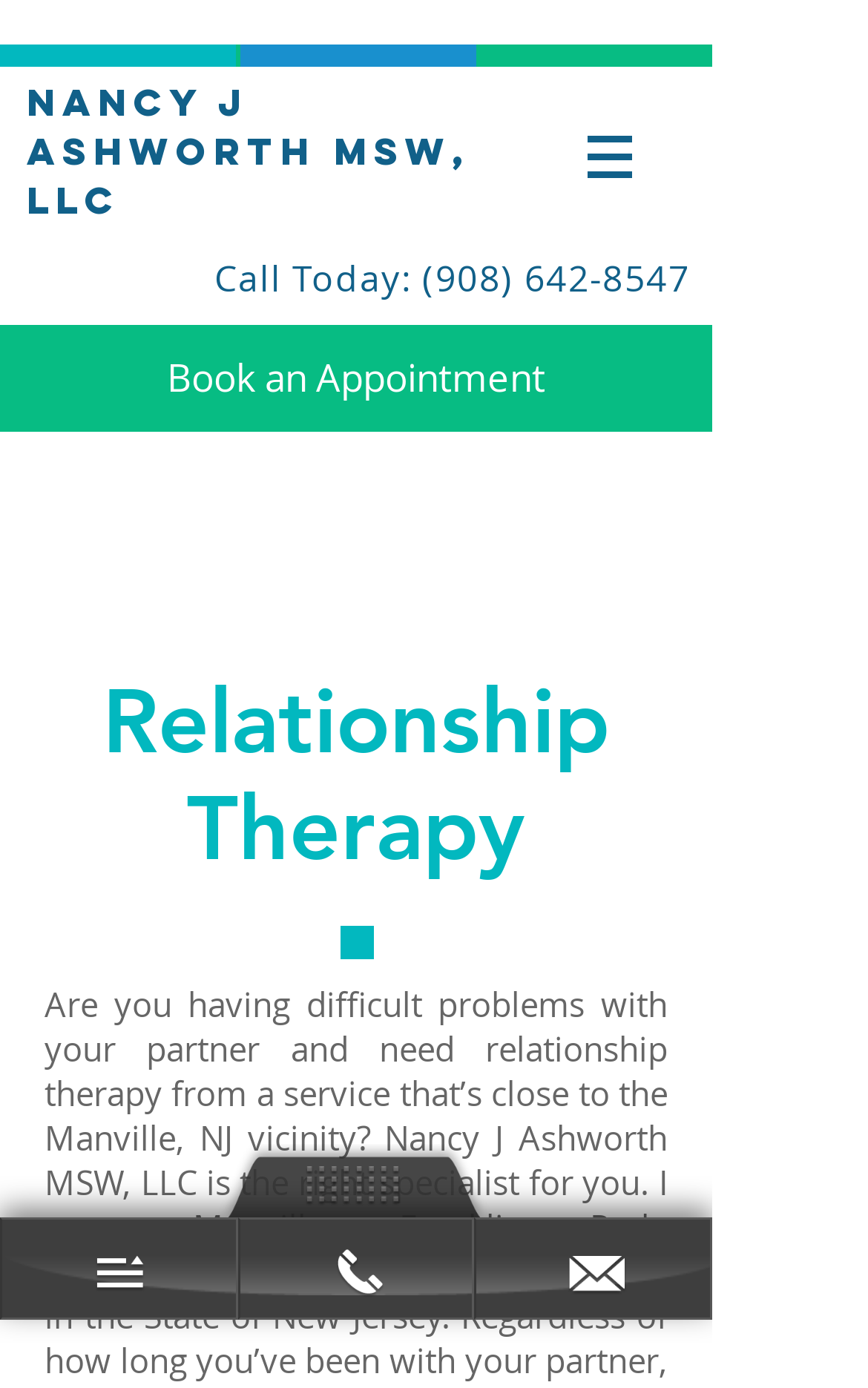Generate a comprehensive description of the contents of the webpage.

The webpage is about Relationship Therapy in Manville, NJ, specifically promoting the services of Nancy J Ashworth MSW, LLC. 

At the top left of the page, there is a navigation menu labeled "Site" with a button that has a popup menu. The button is accompanied by a small image. 

Below the navigation menu, there is a large heading that reads "Nancy J Ashworth MSW, LLC", which is also a clickable link. 

On the left side of the page, there are two prominent links: "Book an Appointment" and "Call Today: (908) 642-8547". The "Book an Appointment" link is positioned at the top, while the "Call Today" link is placed slightly below it.

On the right side of the page, there is an iframe that takes up a significant portion of the screen. Within the iframe, there is a heading that reads "Relationship Therapy", which is likely the main content of the page.